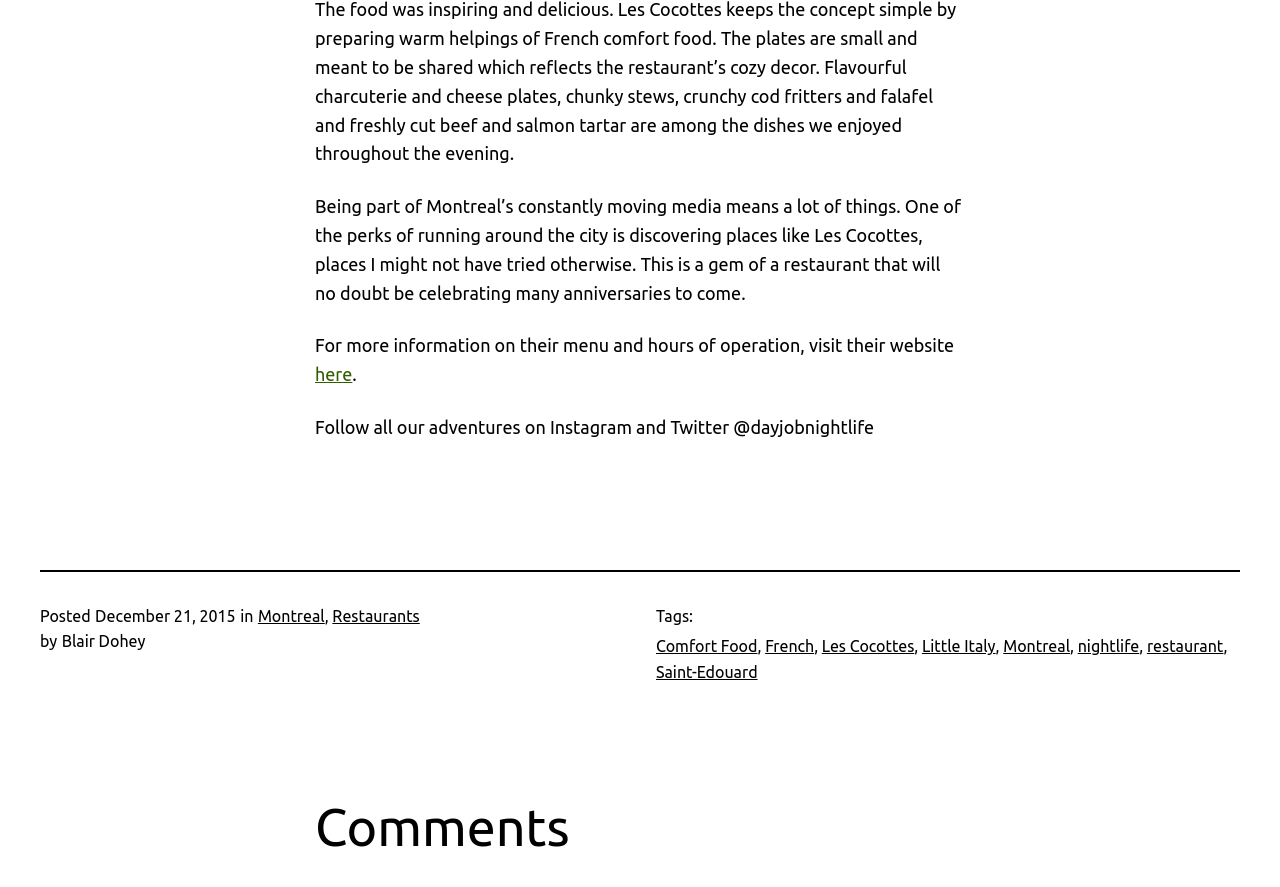Identify the bounding box coordinates of the clickable region required to complete the instruction: "explore the category of Comfort Food". The coordinates should be given as four float numbers within the range of 0 and 1, i.e., [left, top, right, bottom].

[0.512, 0.718, 0.592, 0.738]